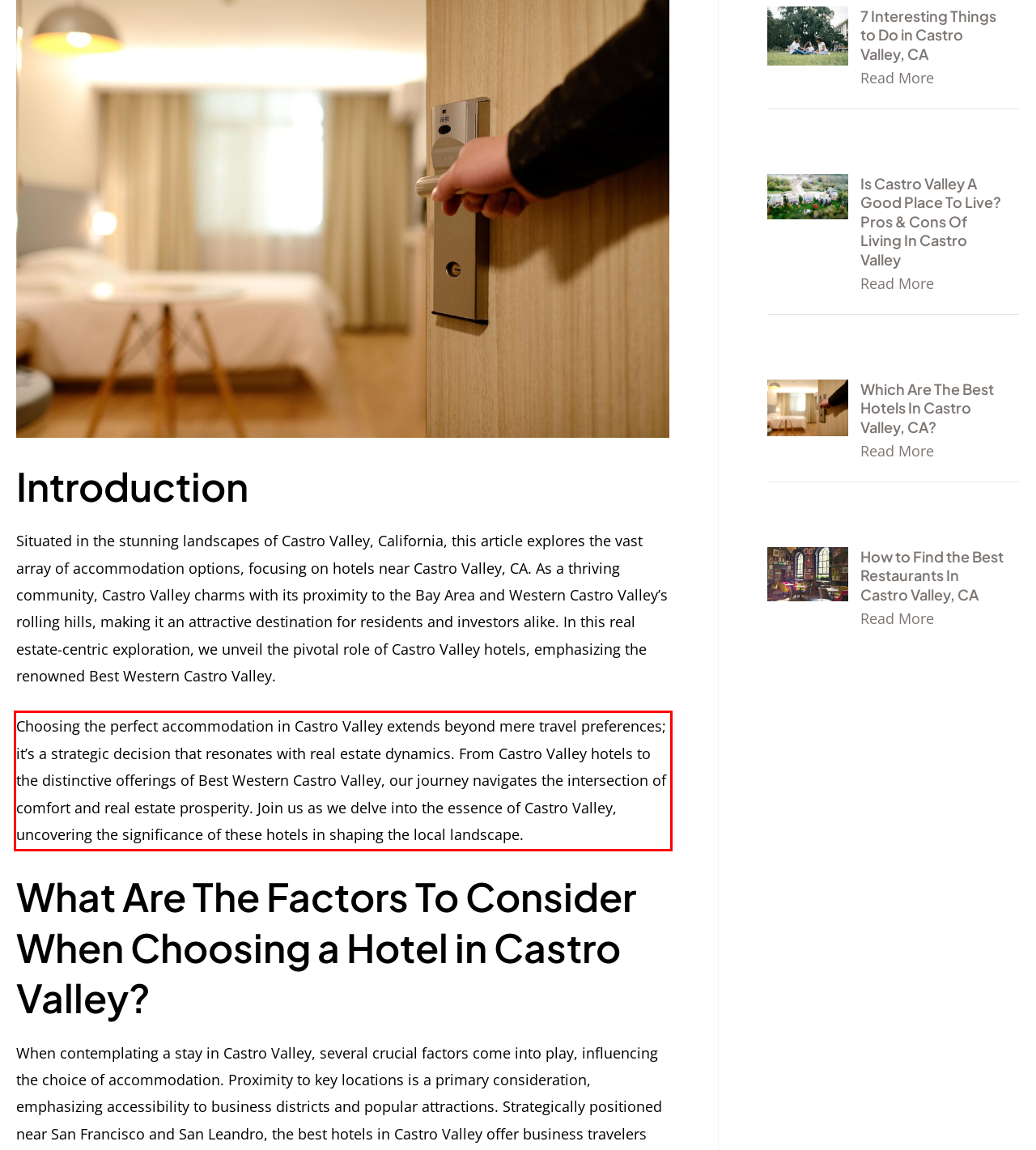Using the provided webpage screenshot, recognize the text content in the area marked by the red bounding box.

Choosing the perfect accommodation in Castro Valley extends beyond mere travel preferences; it’s a strategic decision that resonates with real estate dynamics. From Castro Valley hotels to the distinctive offerings of Best Western Castro Valley, our journey navigates the intersection of comfort and real estate prosperity. Join us as we delve into the essence of Castro Valley, uncovering the significance of these hotels in shaping the local landscape.